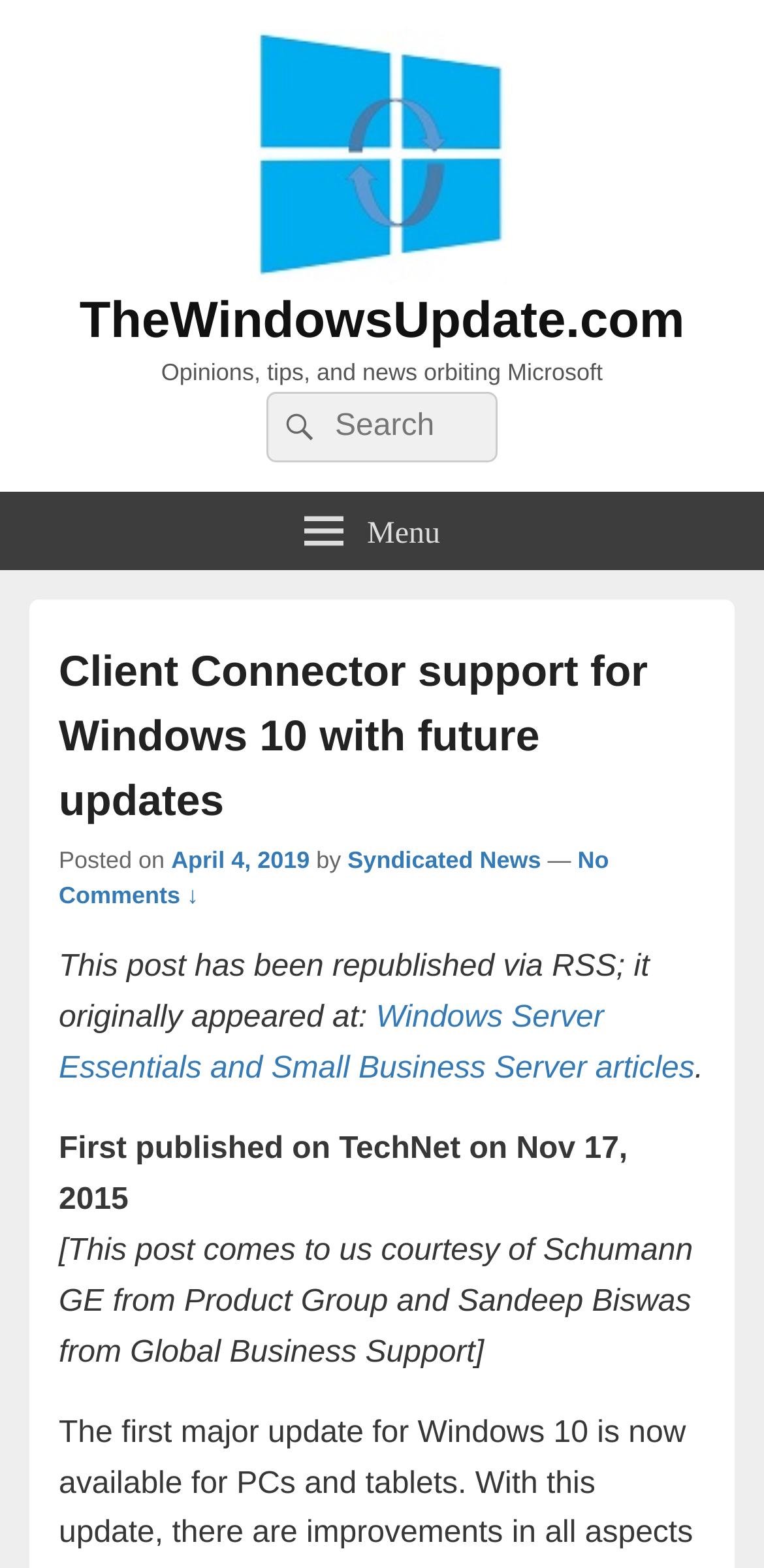Please determine the bounding box coordinates of the element to click in order to execute the following instruction: "Click on the menu". The coordinates should be four float numbers between 0 and 1, specified as [left, top, right, bottom].

[0.373, 0.314, 0.627, 0.364]